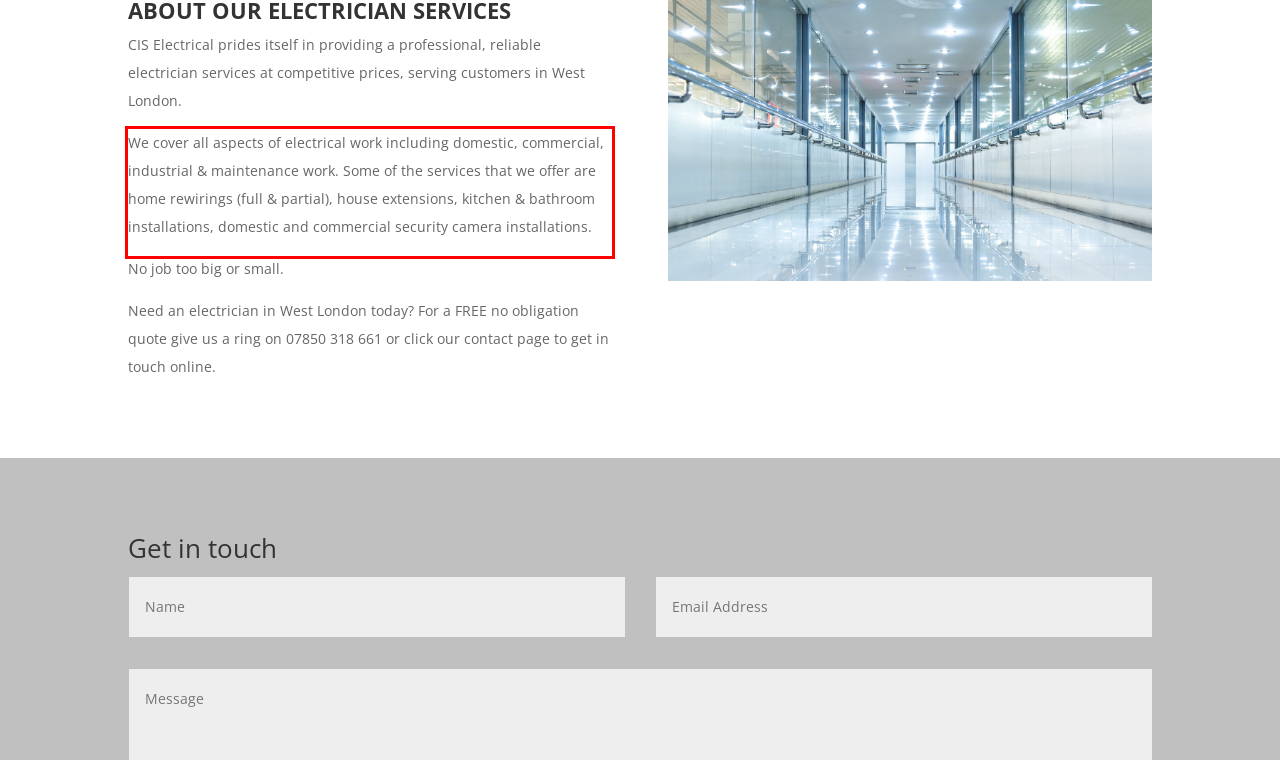You have a screenshot of a webpage, and there is a red bounding box around a UI element. Utilize OCR to extract the text within this red bounding box.

We cover all aspects of electrical work including domestic, commercial, industrial & maintenance work. Some of the services that we offer are home rewirings (full & partial), house extensions, kitchen & bathroom installations, domestic and commercial security camera installations.